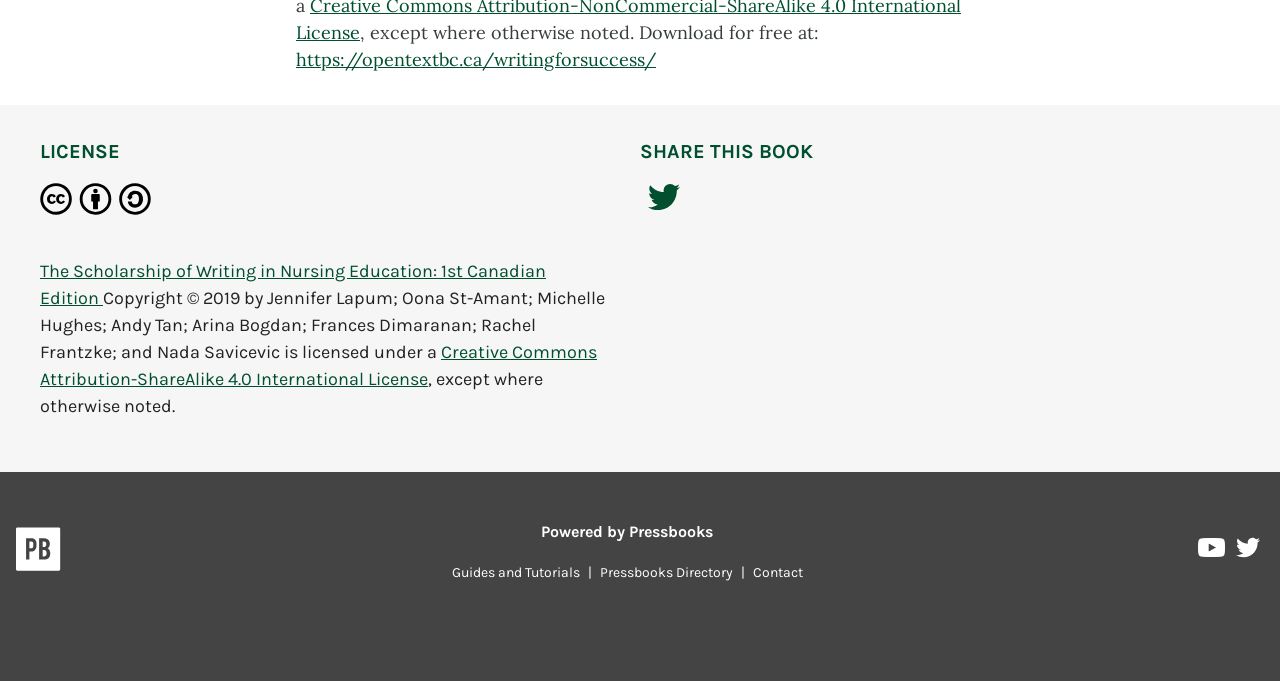Identify the bounding box for the UI element described as: "Contact". Ensure the coordinates are four float numbers between 0 and 1, formatted as [left, top, right, bottom].

[0.582, 0.829, 0.633, 0.854]